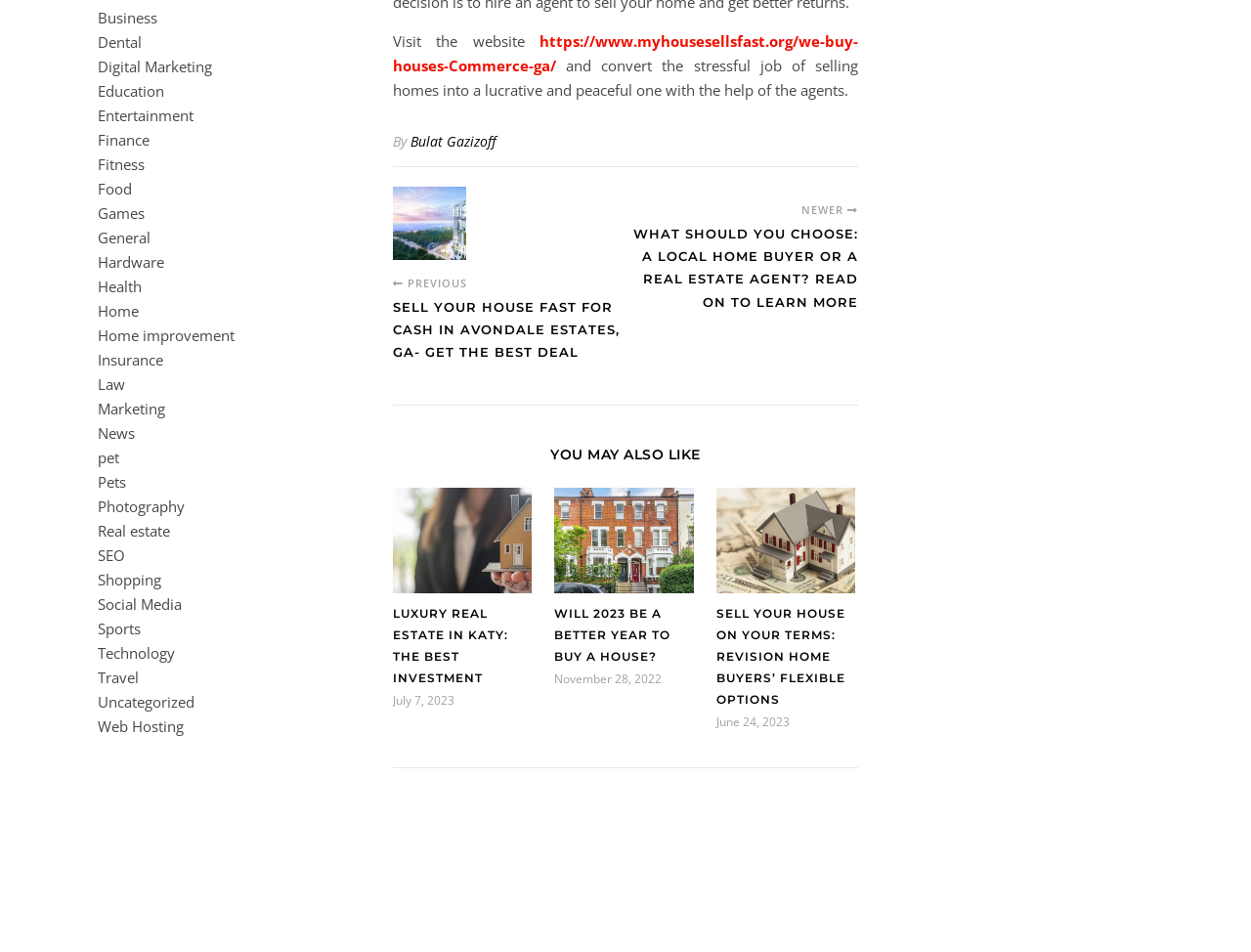Using the details in the image, give a detailed response to the question below:
What is the purpose of the 'Visit the website' link?

The 'Visit the website' link is likely a call-to-action to encourage users to visit a specific website, possibly related to real estate or home buying/selling.